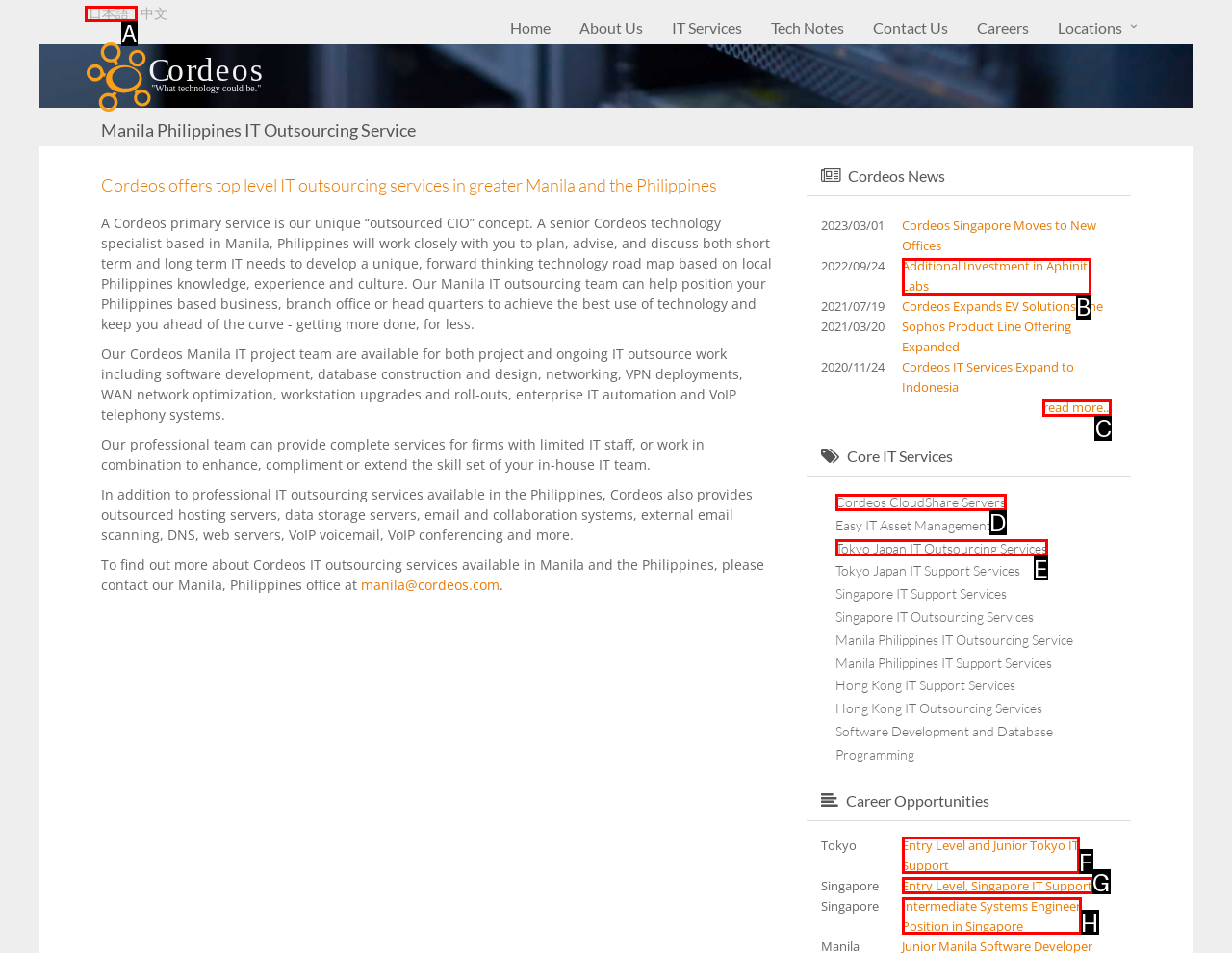Choose the HTML element that best fits the description: Cordeos CloudShare Servers. Answer with the option's letter directly.

D